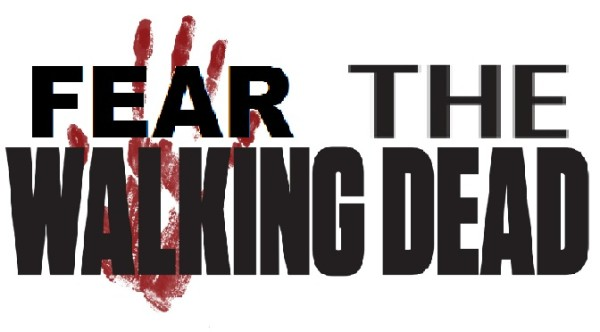Describe every significant element in the image thoroughly.

The image features the logo for the television series "Fear the Walking Dead," which is a spin-off of the acclaimed show "The Walking Dead." The logo prominently displays the words "FEAR" and "THE WALKING DEAD" in bold, black lettering, signifying the show's horror and suspense themes. An ominous touch is added with a red handprint in the background, suggesting an element of danger and survival that is central to the series' plot. This logo encapsulates the show’s focus on the early days of the zombie apocalypse, inviting viewers into a tense narrative filled with characters facing the collapse of society.